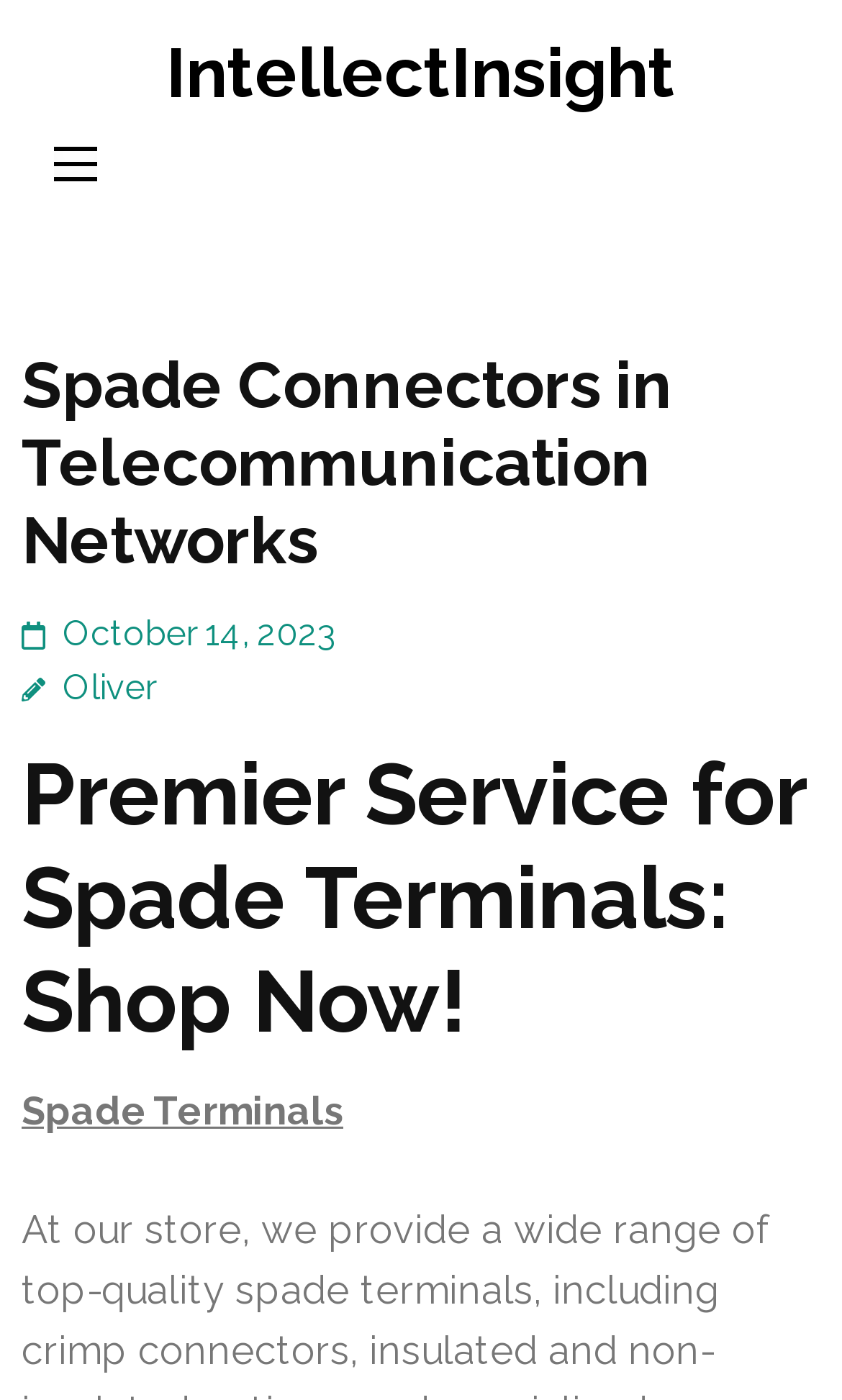Please extract the primary headline from the webpage.

Spade Connectors in Telecommunication Networks